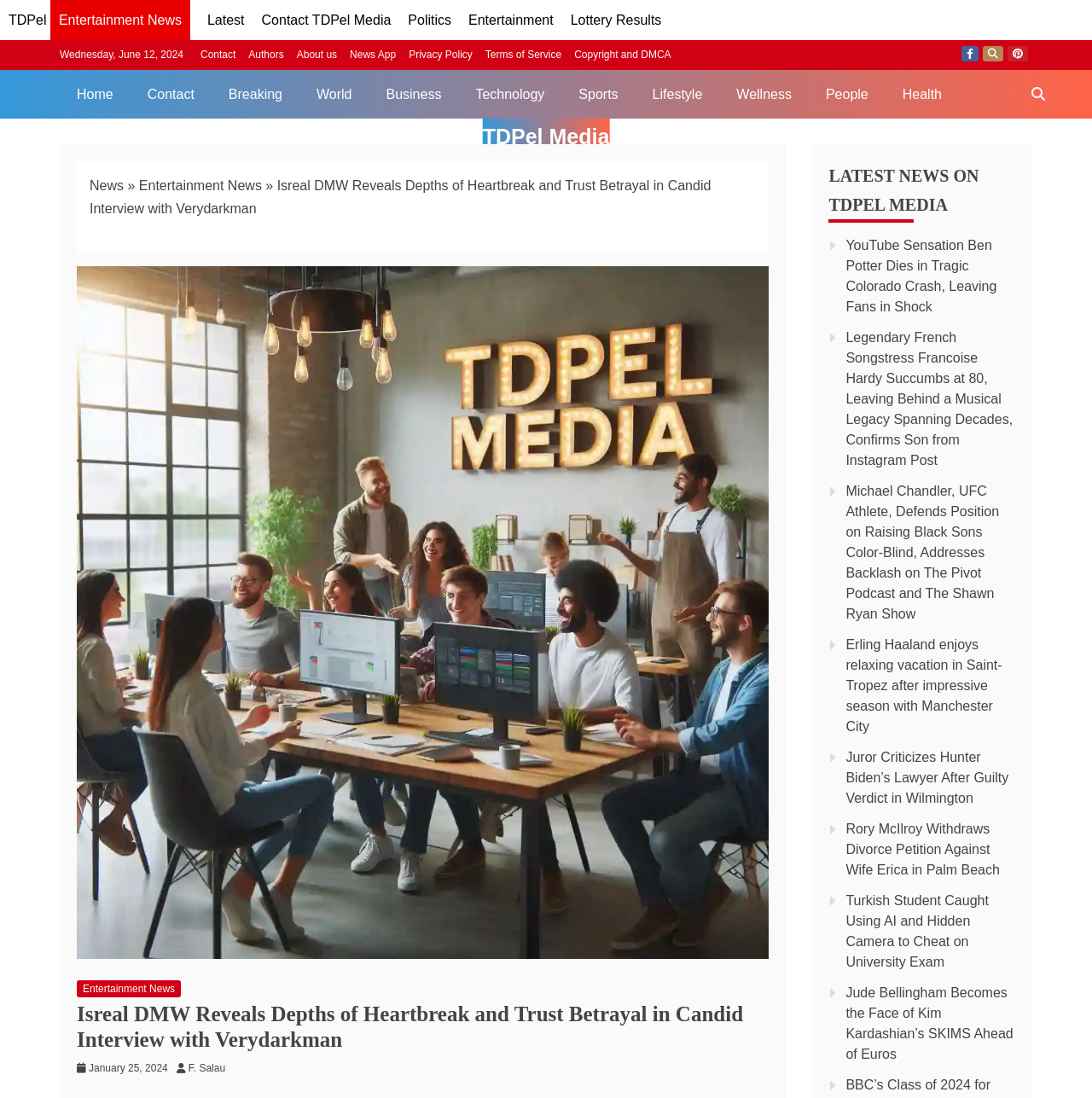Identify the coordinates of the bounding box for the element that must be clicked to accomplish the instruction: "Visit the 'Home' page".

[0.055, 0.063, 0.119, 0.108]